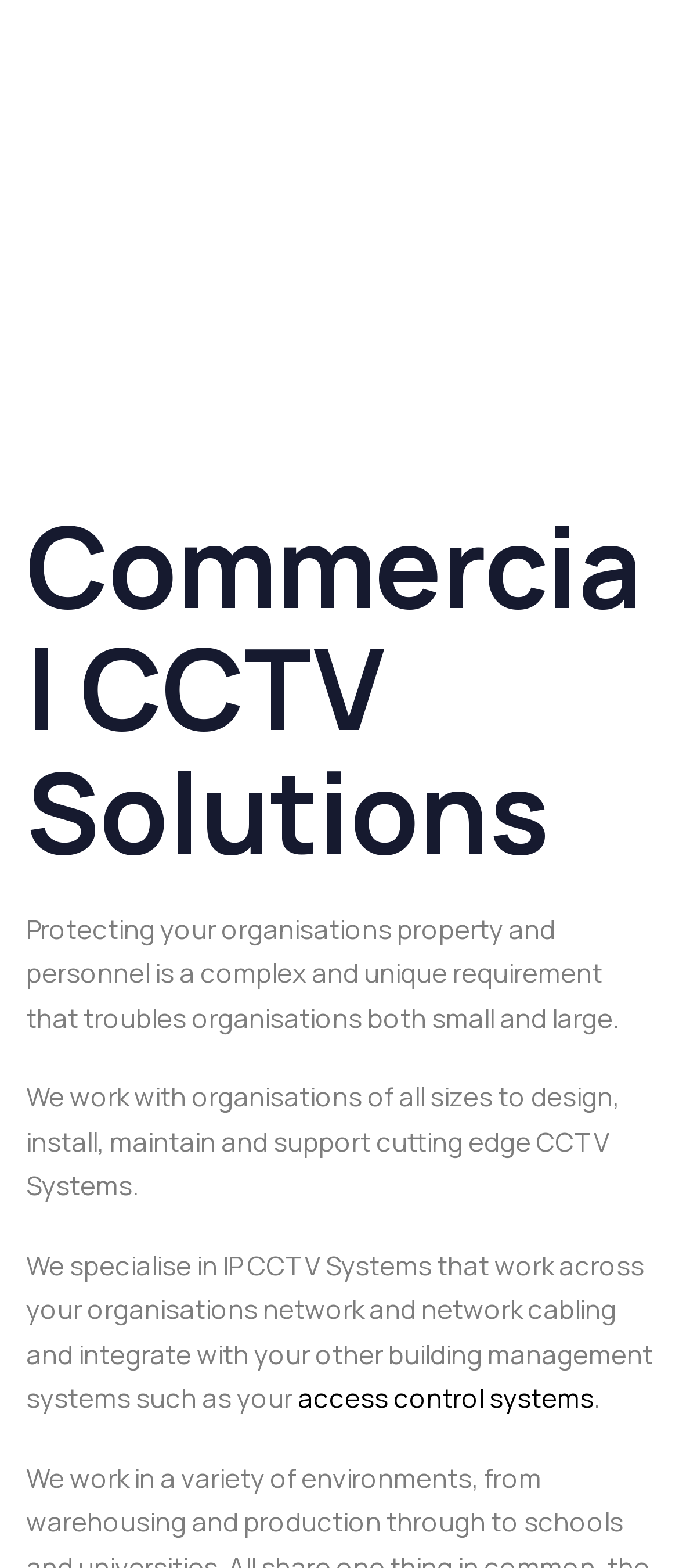Based on the image, please elaborate on the answer to the following question:
What type of CCTV systems do they specialize in?

The webpage states that 'We specialise in IP CCTV Systems that work across your organisations network and network cabling and integrate with your other building management systems such as your...' This indicates that they specialize in IP CCTV Systems.